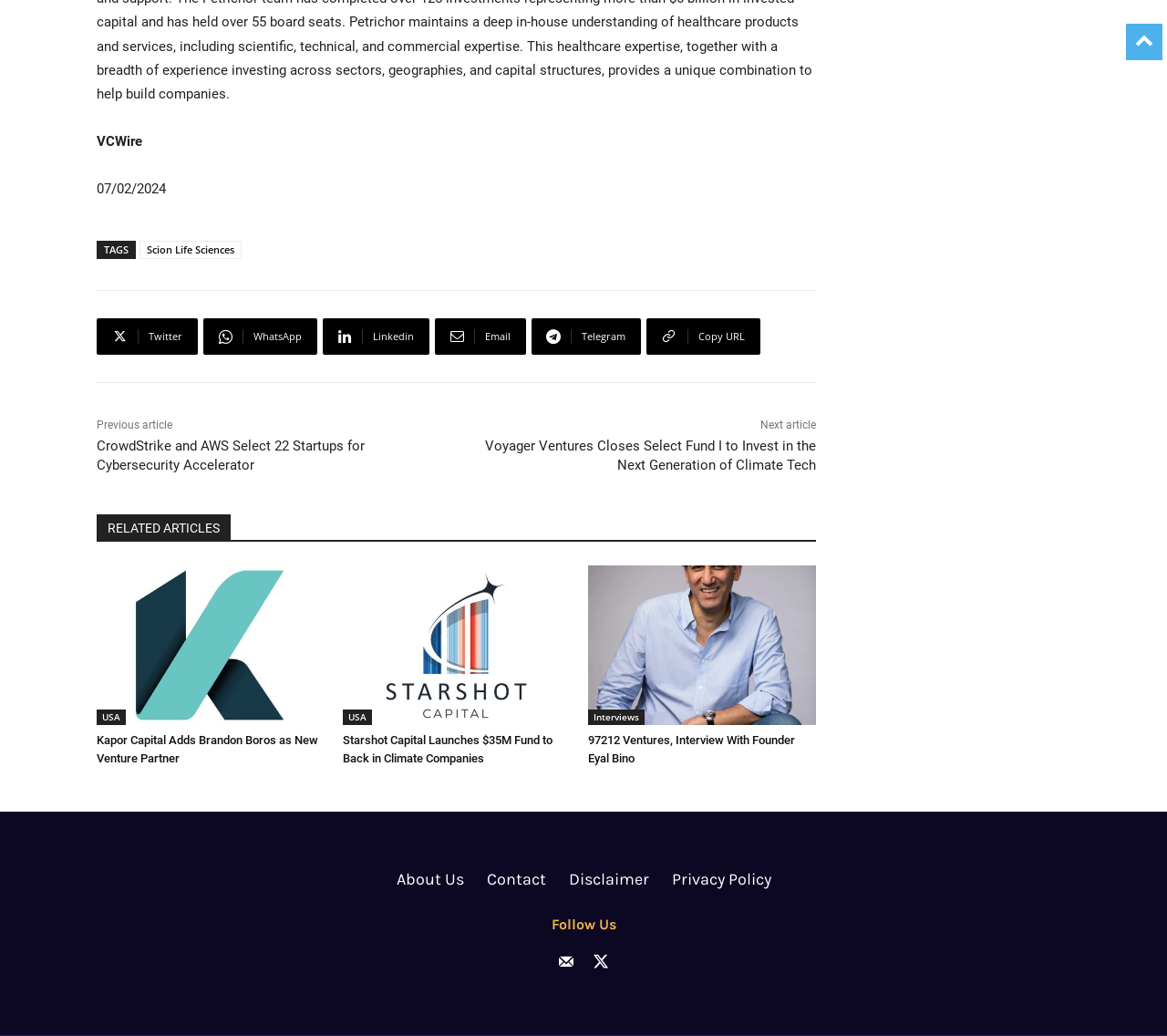Please give a one-word or short phrase response to the following question: 
What is the name of the website?

VCWire